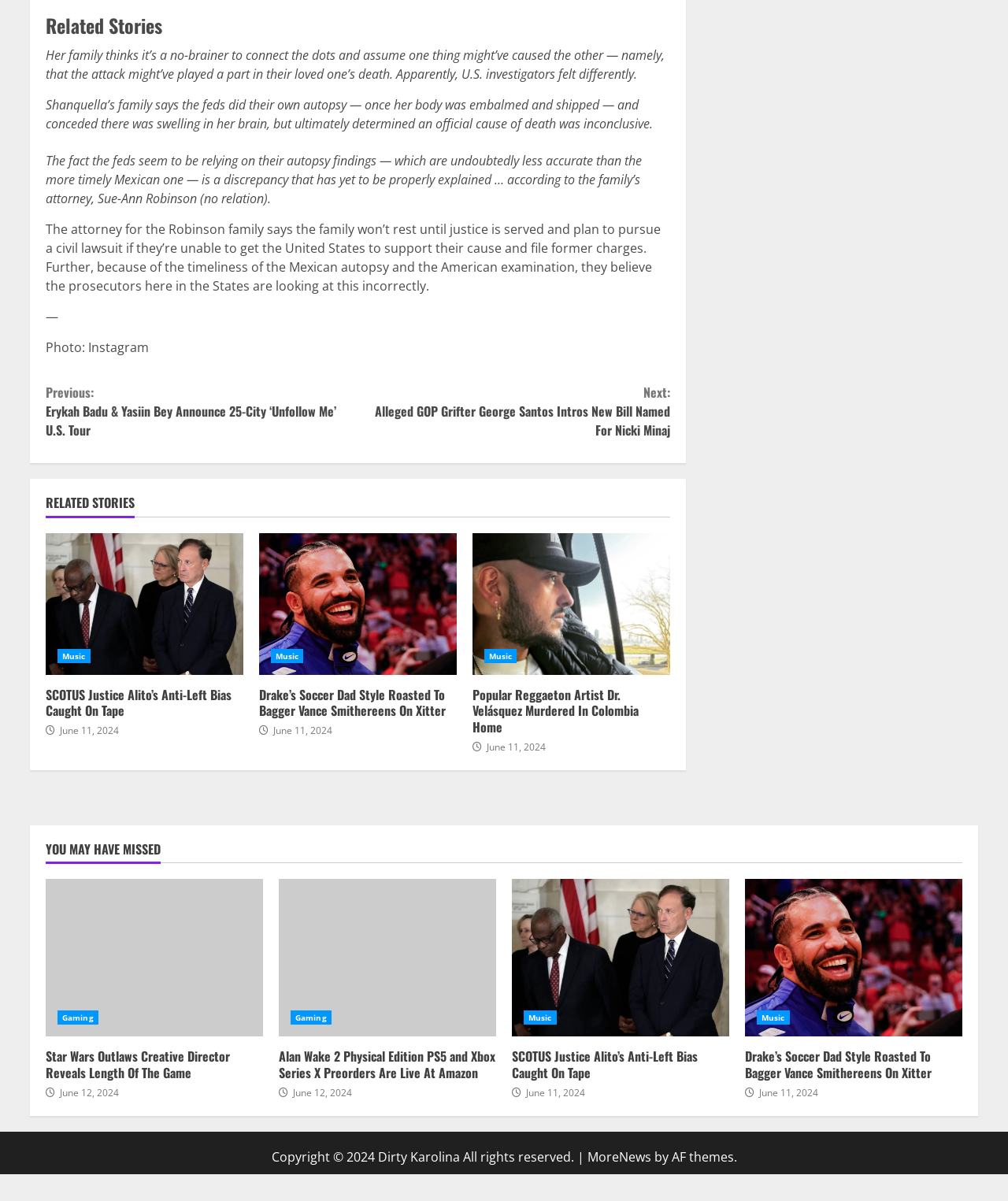Locate the bounding box coordinates of the element to click to perform the following action: 'Read the article about Shanquella's family'. The coordinates should be given as four float values between 0 and 1, in the form of [left, top, right, bottom].

[0.045, 0.039, 0.659, 0.069]